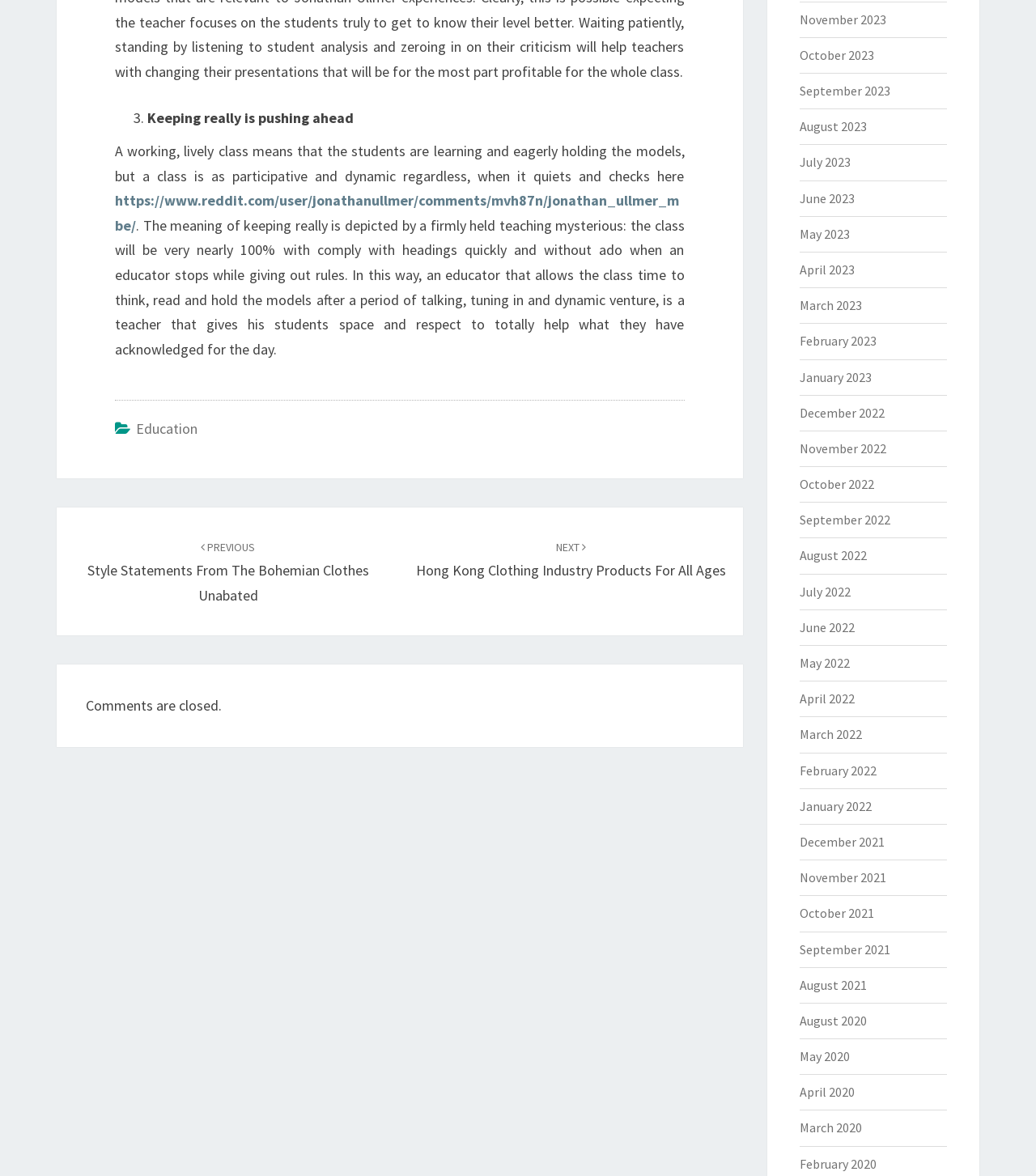What is the topic of the article?
Use the screenshot to answer the question with a single word or phrase.

Education